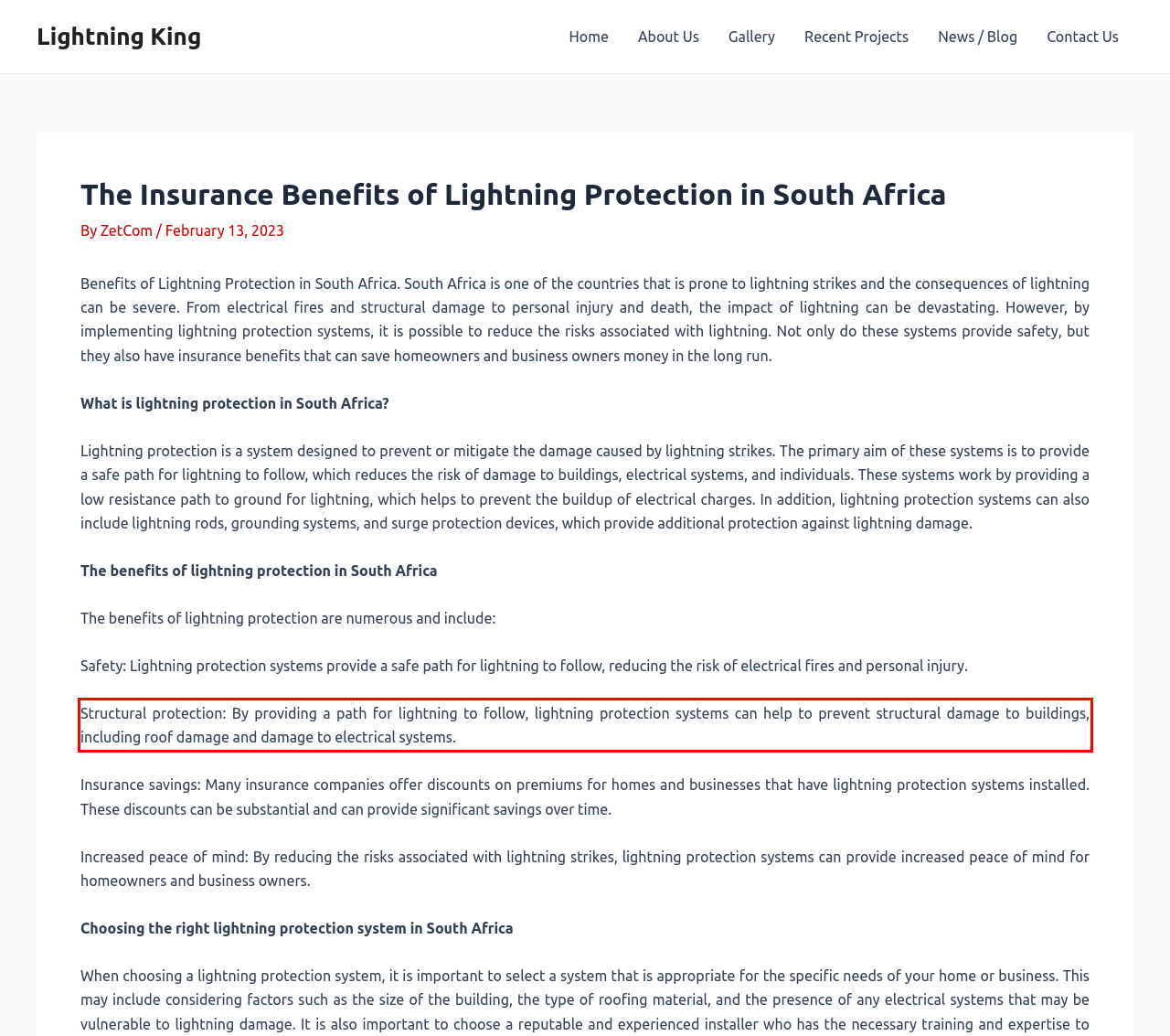You have a screenshot of a webpage where a UI element is enclosed in a red rectangle. Perform OCR to capture the text inside this red rectangle.

Structural protection: By providing a path for lightning to follow, lightning protection systems can help to prevent structural damage to buildings, including roof damage and damage to electrical systems.